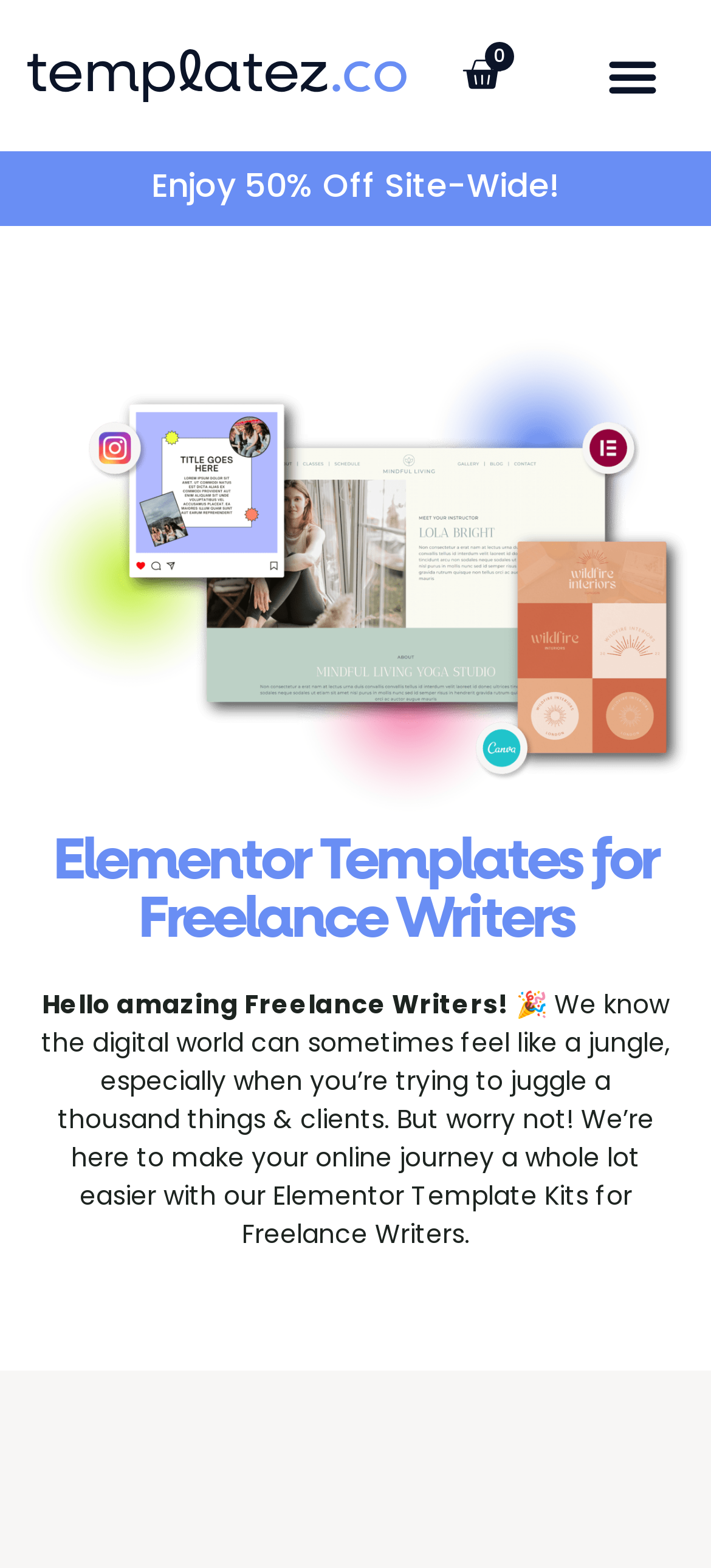Determine the bounding box for the UI element as described: "Enjoy 50% Off Site-Wide!". The coordinates should be represented as four float numbers between 0 and 1, formatted as [left, top, right, bottom].

[0.213, 0.103, 0.787, 0.133]